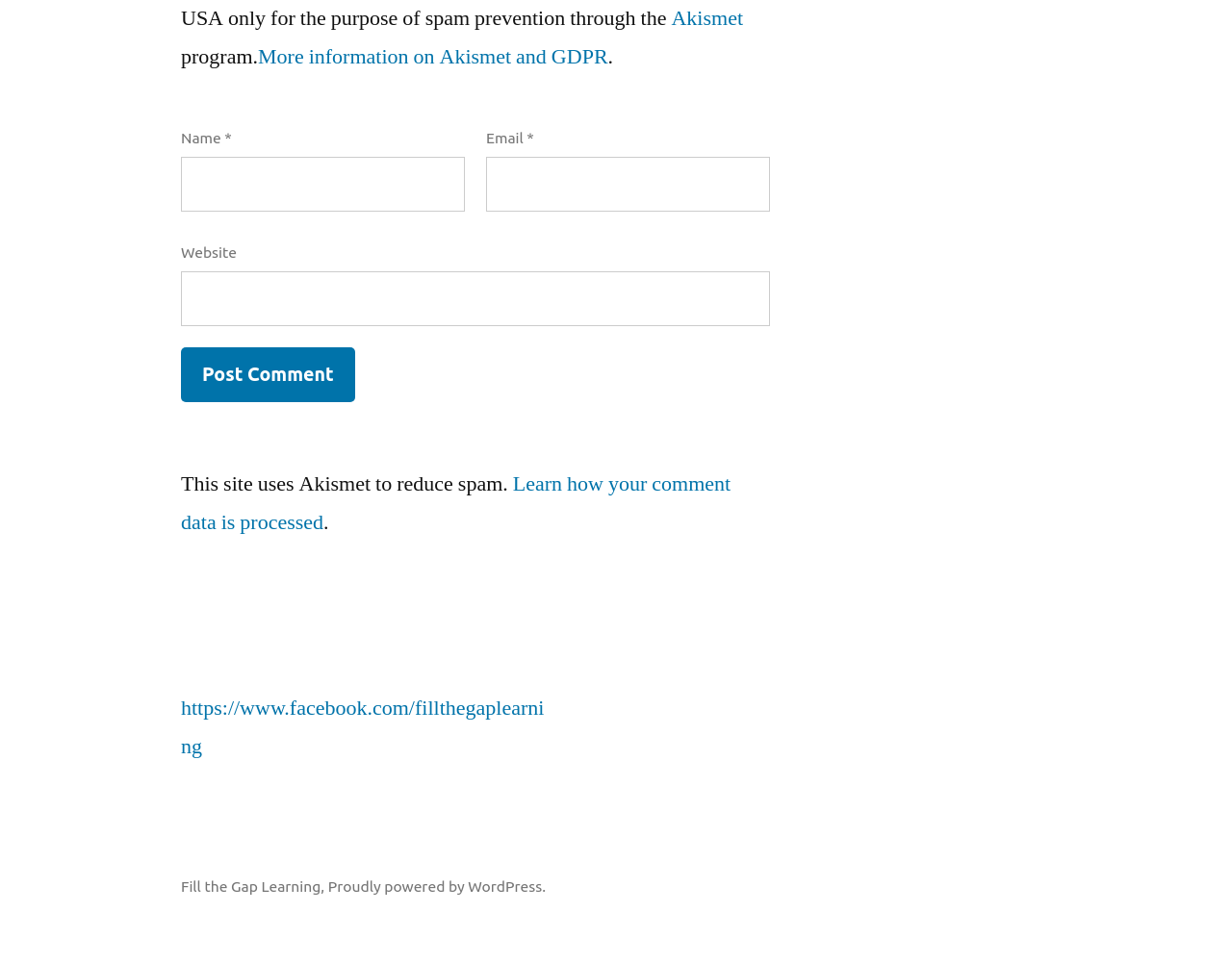Locate the bounding box coordinates of the element that needs to be clicked to carry out the instruction: "Enter your email". The coordinates should be given as four float numbers ranging from 0 to 1, i.e., [left, top, right, bottom].

[0.395, 0.163, 0.625, 0.22]